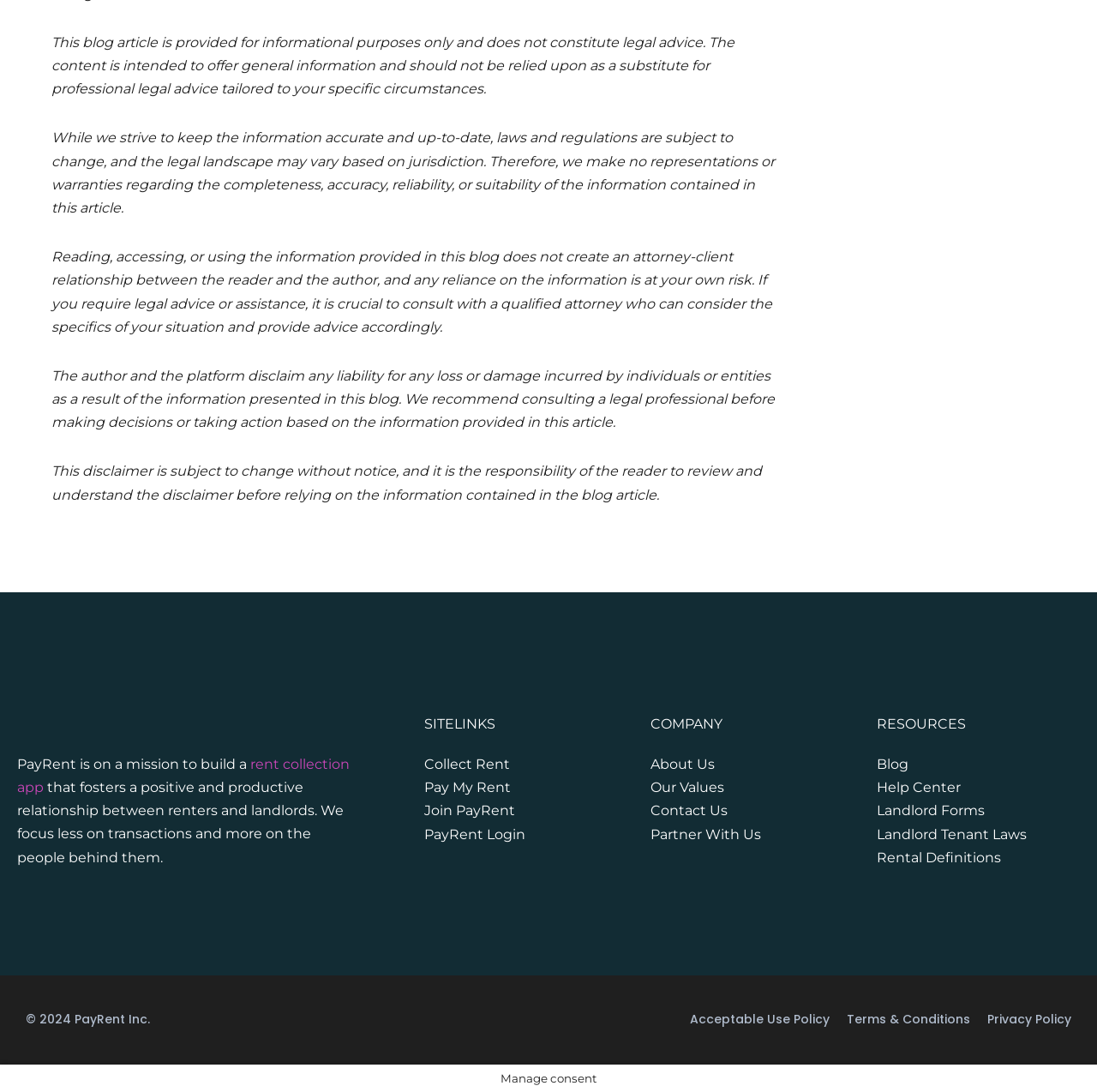Determine the bounding box coordinates in the format (top-left x, top-left y, bottom-right x, bottom-right y). Ensure all values are floating point numbers between 0 and 1. Identify the bounding box of the UI element described by: Help Center

[0.799, 0.714, 0.876, 0.729]